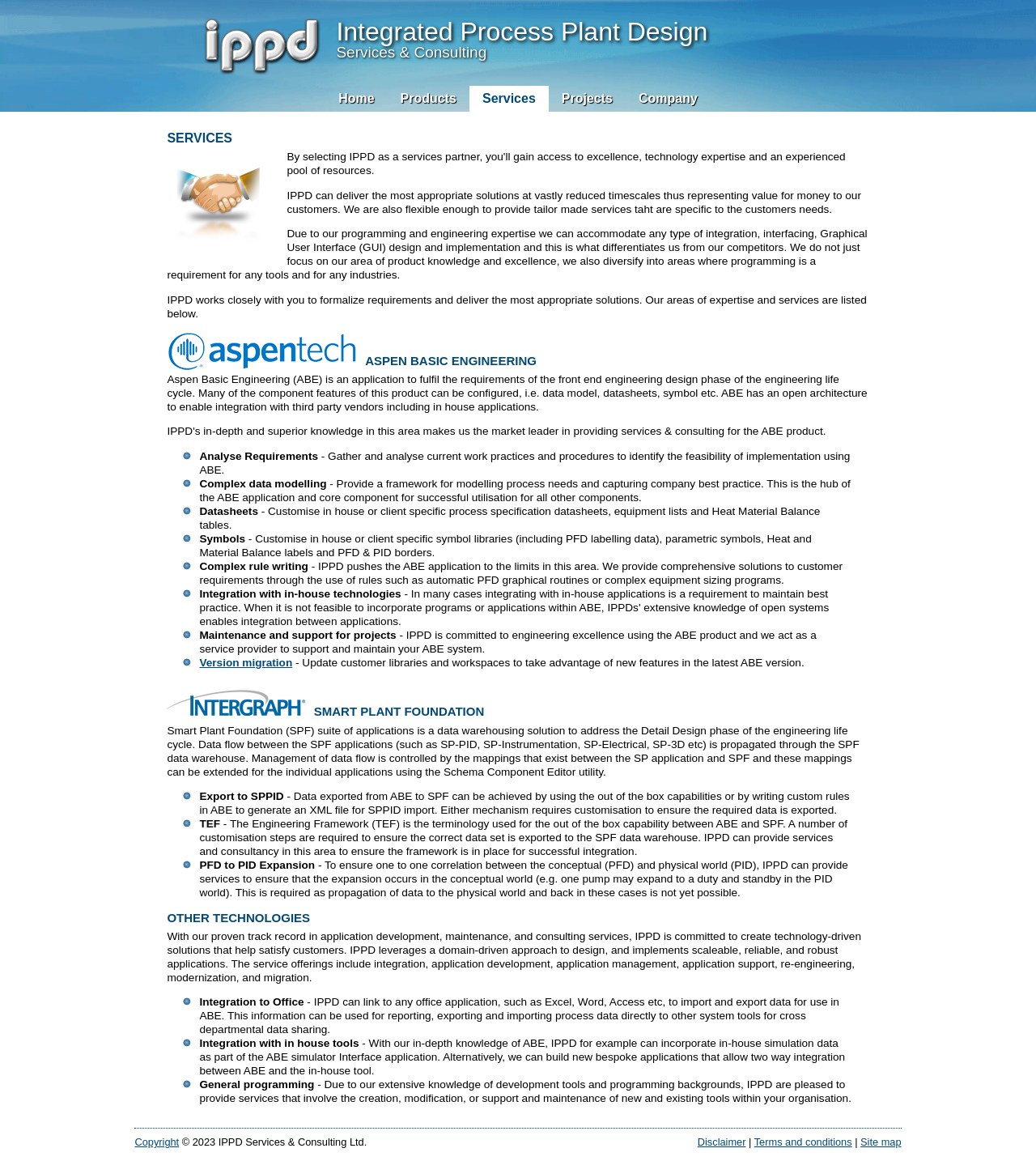Find the bounding box coordinates of the element's region that should be clicked in order to follow the given instruction: "Toggle dropdown menu for keyword Research Support, Non-U.S. Gov't". The coordinates should consist of four float numbers between 0 and 1, i.e., [left, top, right, bottom].

None